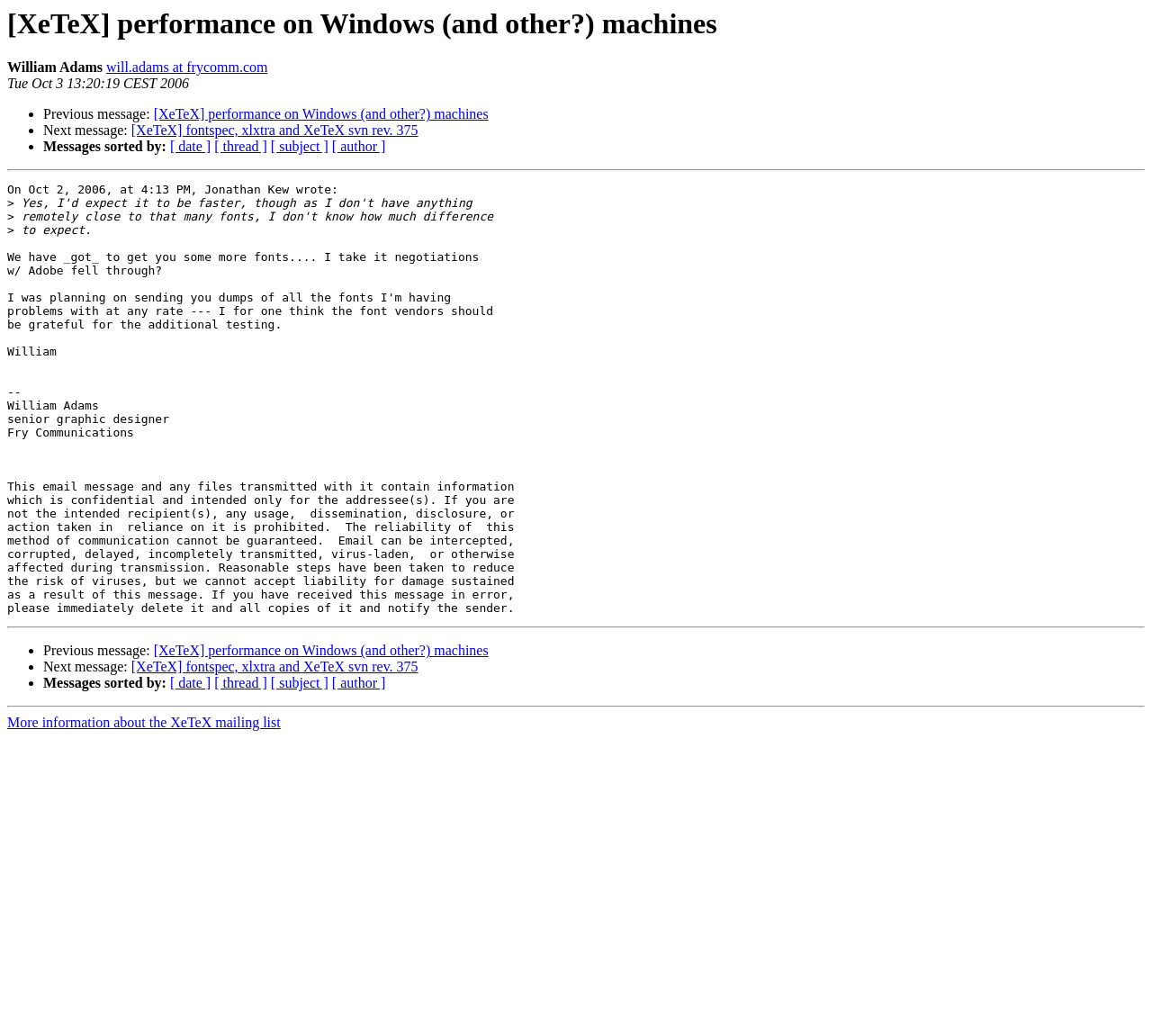Who is the author of the message?
Using the information presented in the image, please offer a detailed response to the question.

The author of the message can be found at the top of the webpage, where it says 'William Adams' next to the email address 'will.adams at frycomm.com'.